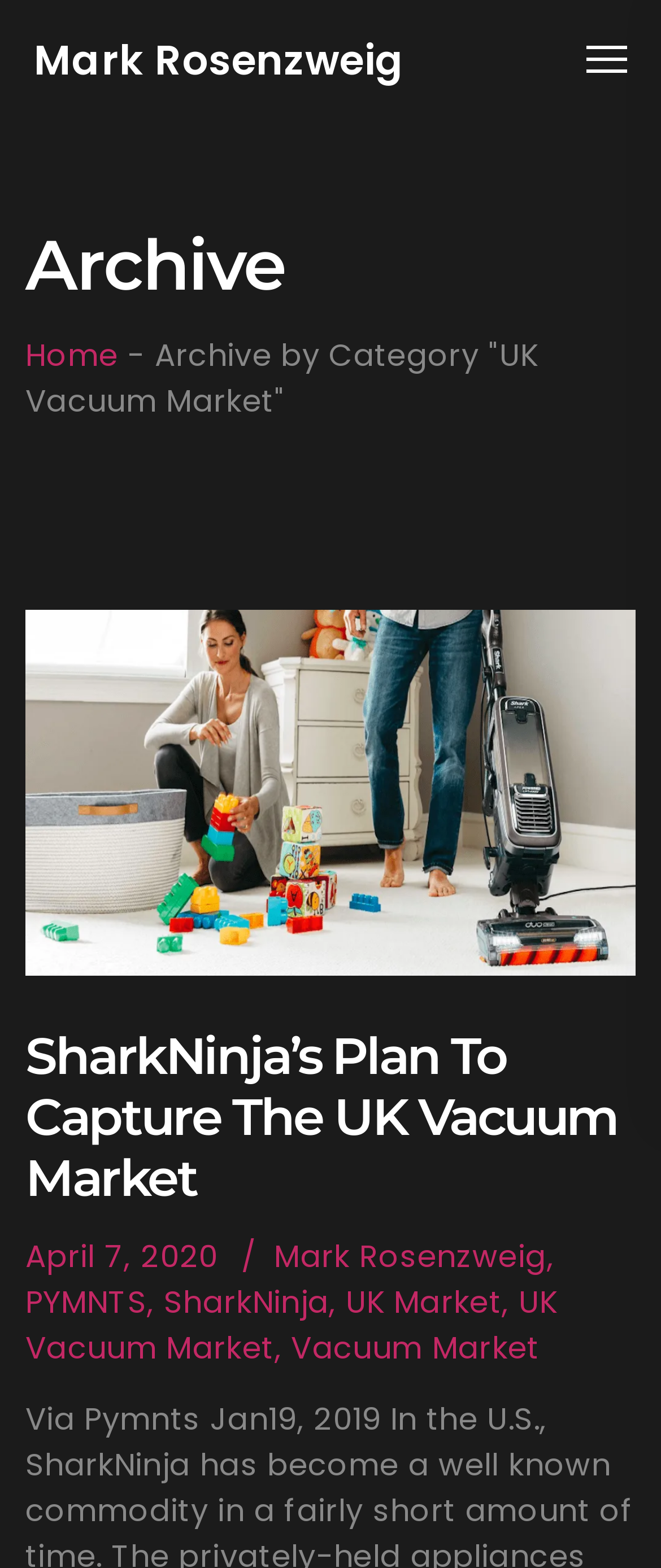What is the title of the article with the image? Based on the screenshot, please respond with a single word or phrase.

SharkNinja’s Plan To Capture The UK Vacuum Market